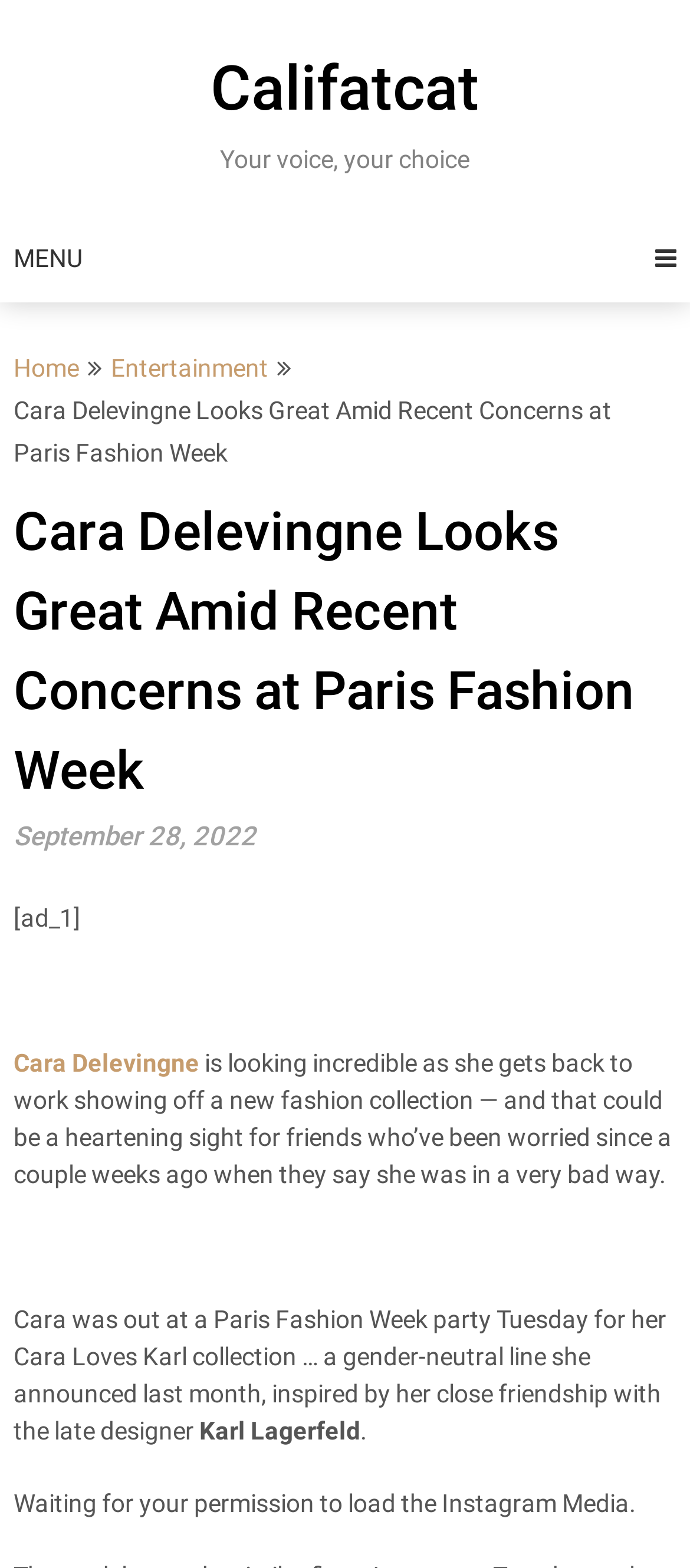Based on what you see in the screenshot, provide a thorough answer to this question: What is the theme of Cara Delevingne's fashion collection?

The webpage describes Cara Delevingne's fashion collection, Cara Loves Karl, as a gender-neutral line, indicating that the theme of her collection is gender-neutrality.